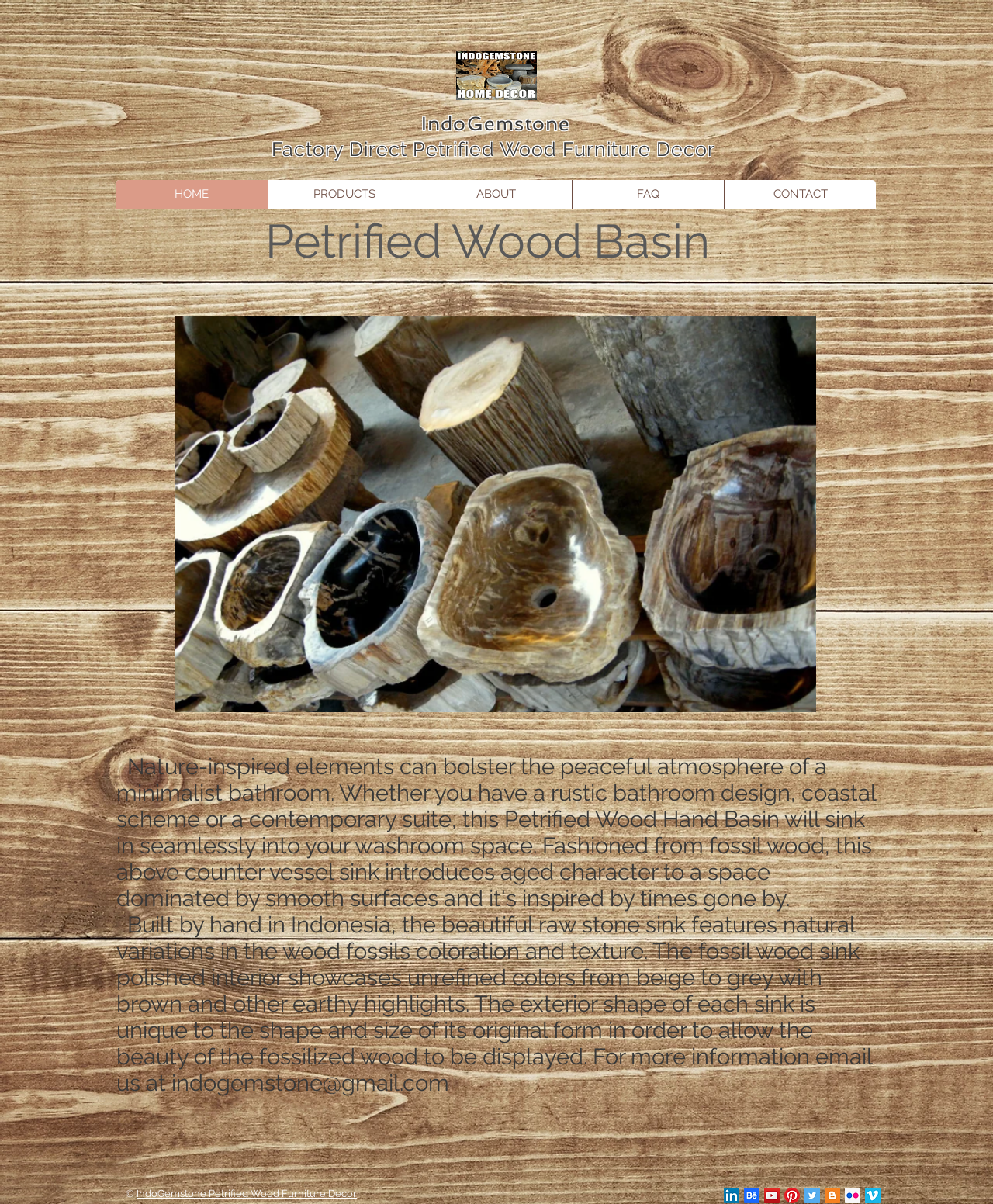Give the bounding box coordinates for the element described as: "HOME".

[0.116, 0.149, 0.27, 0.173]